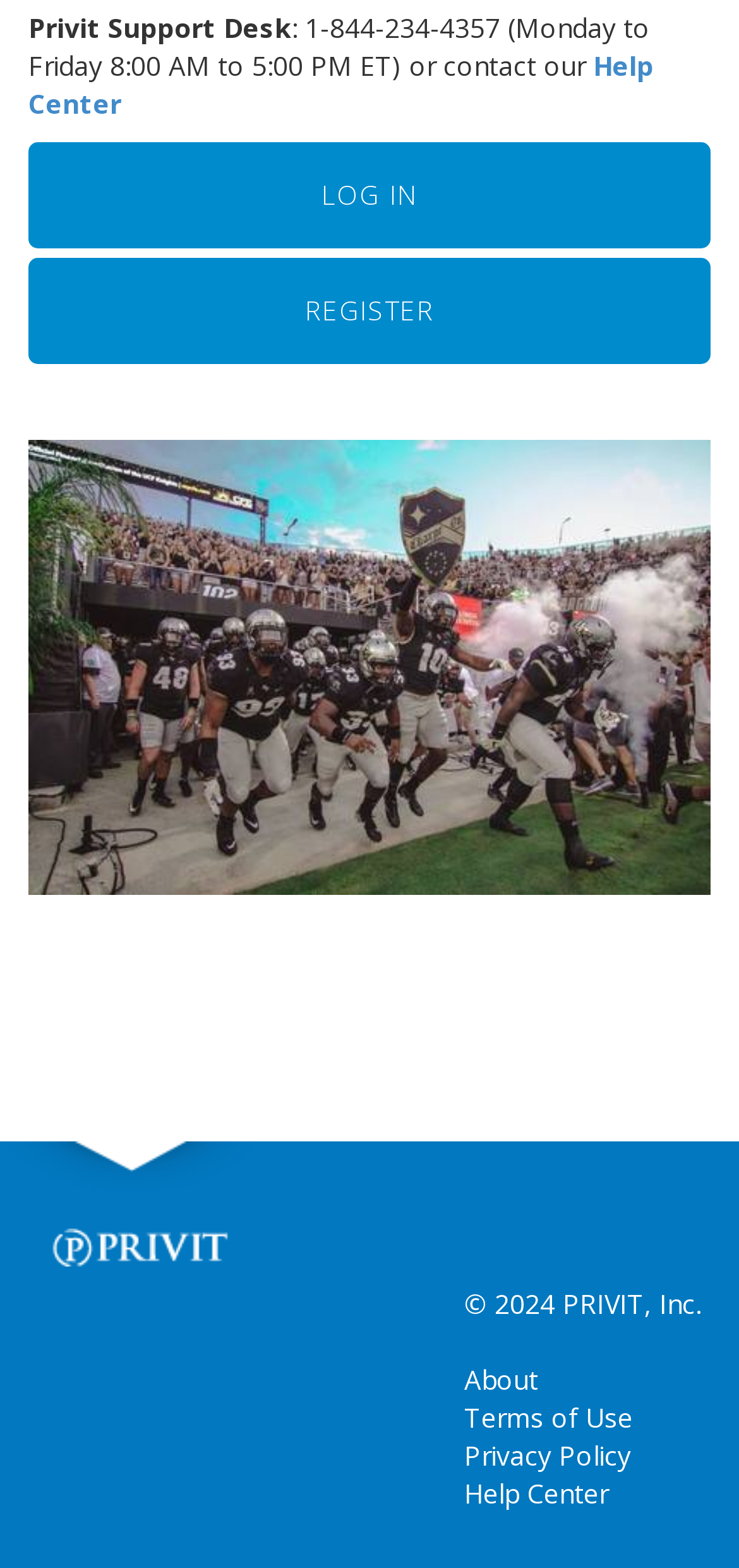Identify the bounding box coordinates of the section that should be clicked to achieve the task described: "Click the REGISTER button".

[0.038, 0.165, 0.962, 0.232]